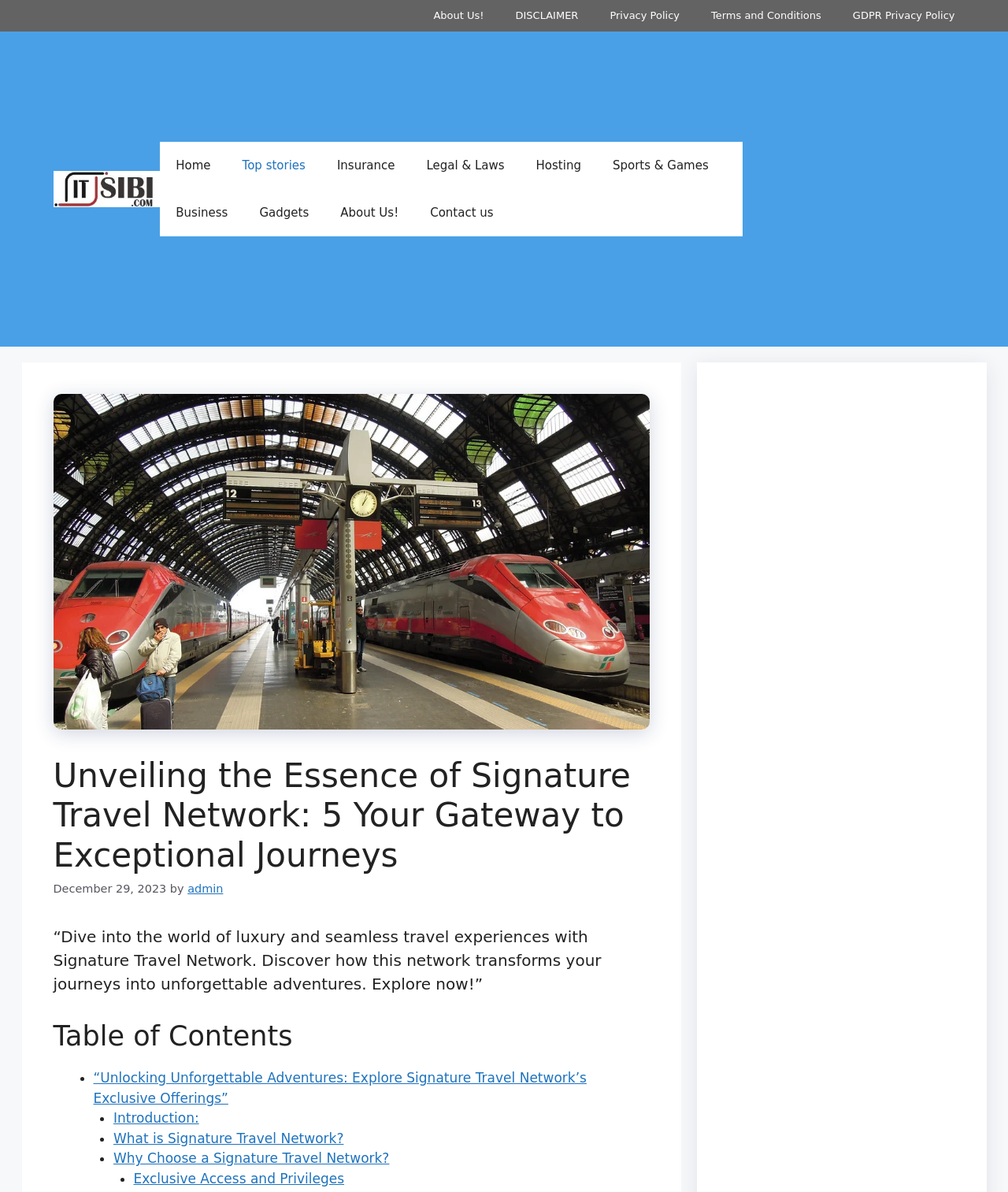Provide the bounding box coordinates of the section that needs to be clicked to accomplish the following instruction: "View the image of Signature Travel Network."

[0.053, 0.33, 0.645, 0.612]